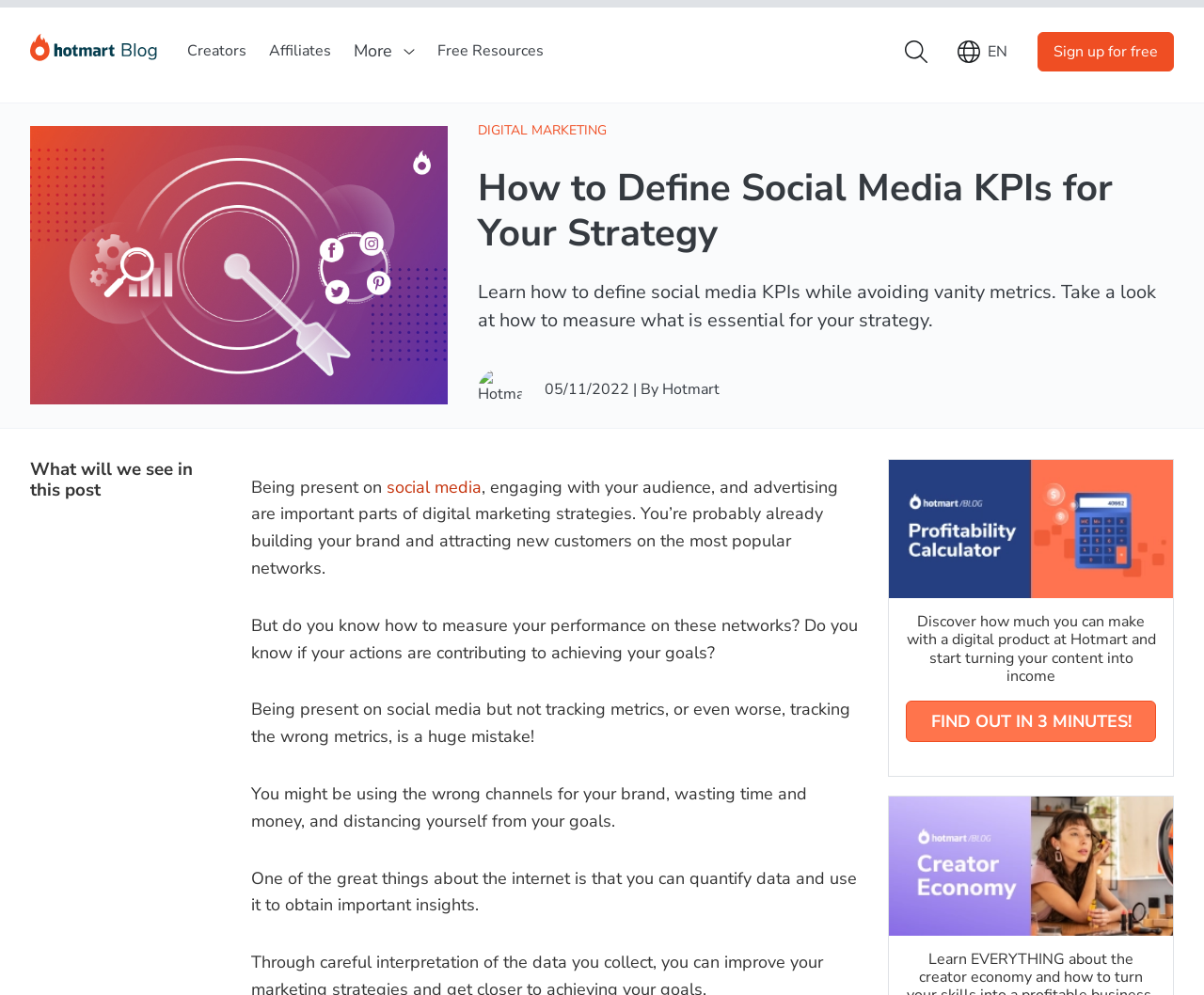Can you specify the bounding box coordinates for the region that should be clicked to fulfill this instruction: "Check the 'Free Resources'".

[0.364, 0.041, 0.452, 0.062]